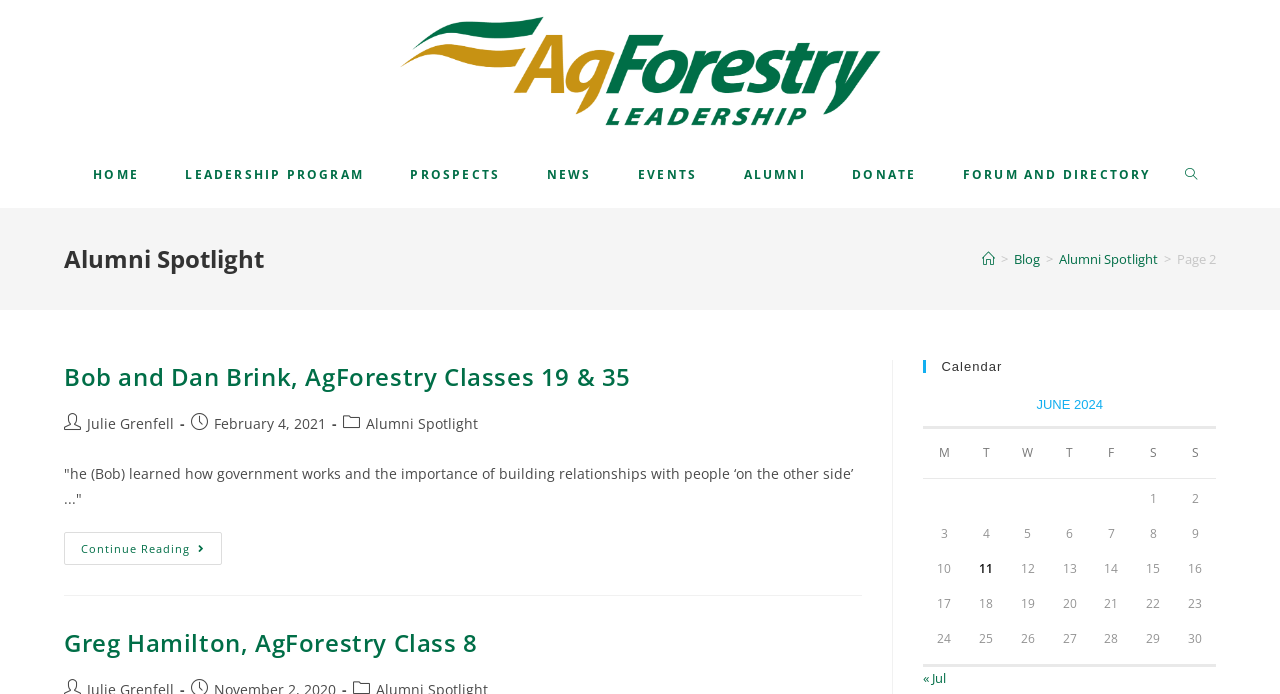Based on the element description Donate, identify the bounding box coordinates for the UI element. The coordinates should be in the format (top-left x, top-left y, bottom-right x, bottom-right y) and within the 0 to 1 range.

[0.648, 0.203, 0.734, 0.3]